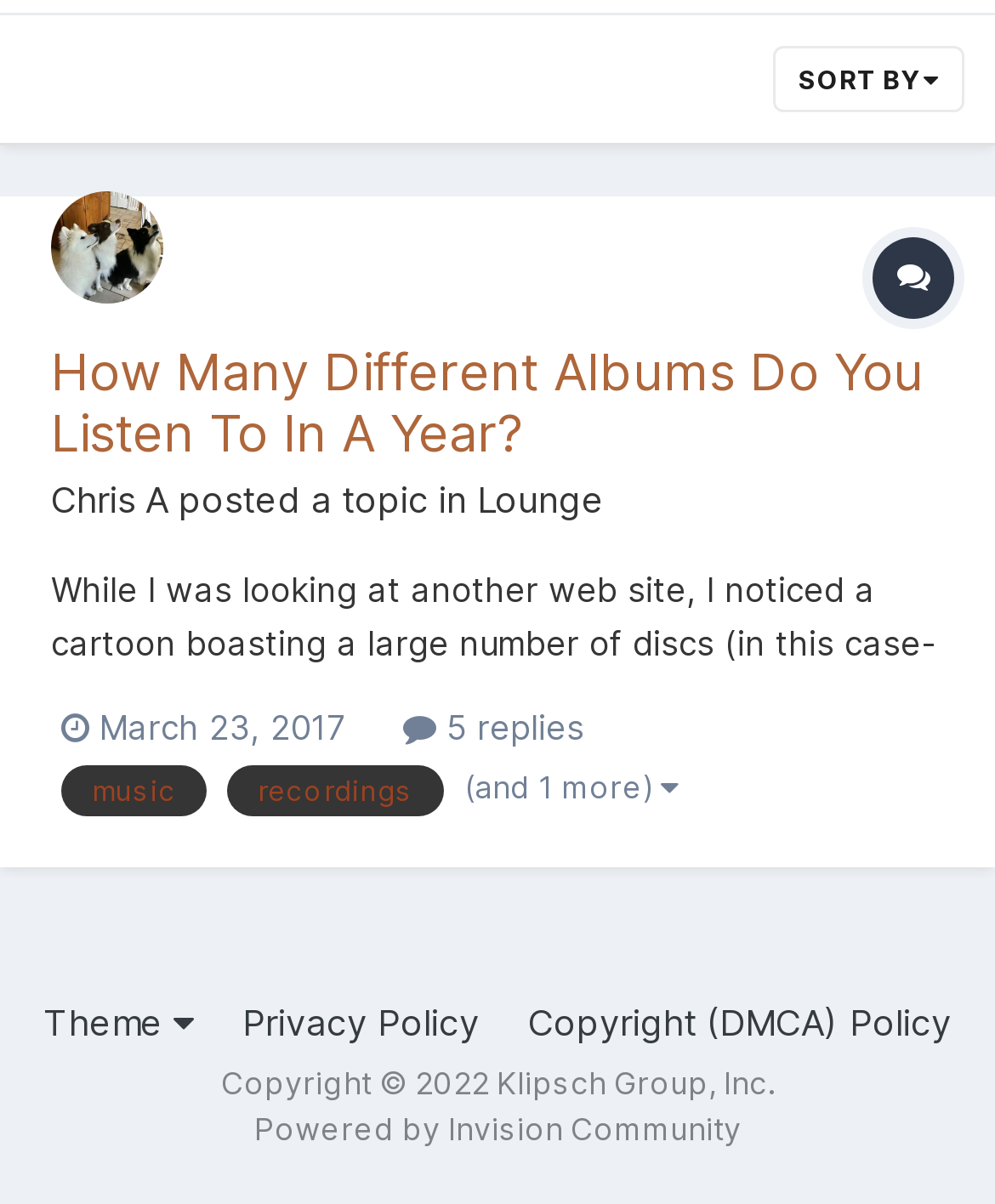Identify and provide the bounding box for the element described by: "Lounge".

[0.479, 0.397, 0.608, 0.433]